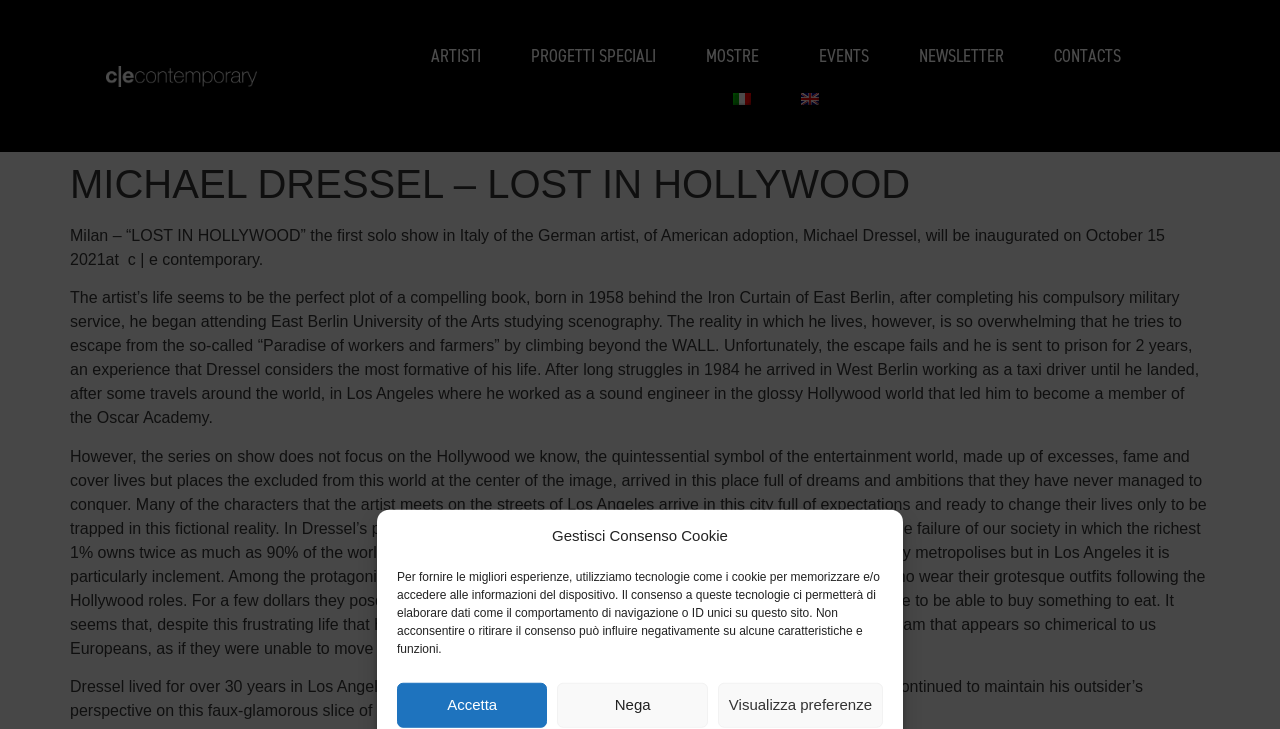For the following element description, predict the bounding box coordinates in the format (top-left x, top-left y, bottom-right x, bottom-right y). All values should be floating point numbers between 0 and 1. Description: Safeguarding

None